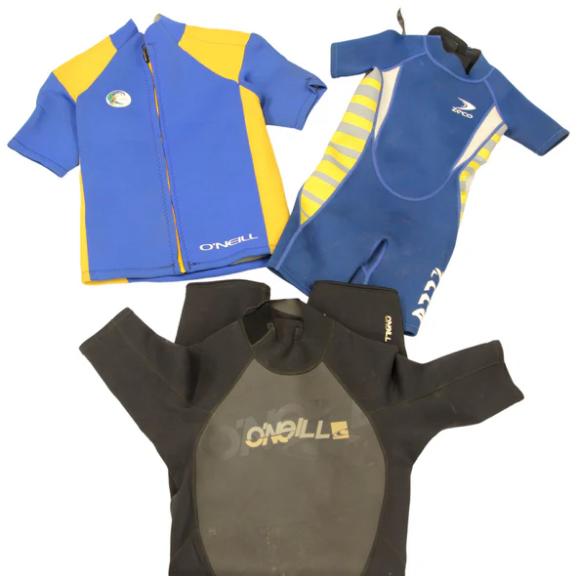How many wetsuits are displayed?
Please respond to the question with a detailed and well-explained answer.

The image features a collection of three wetsuits prominently displayed, which are the top wetsuit, the middle wetsuit, and the bottom wetsuit.